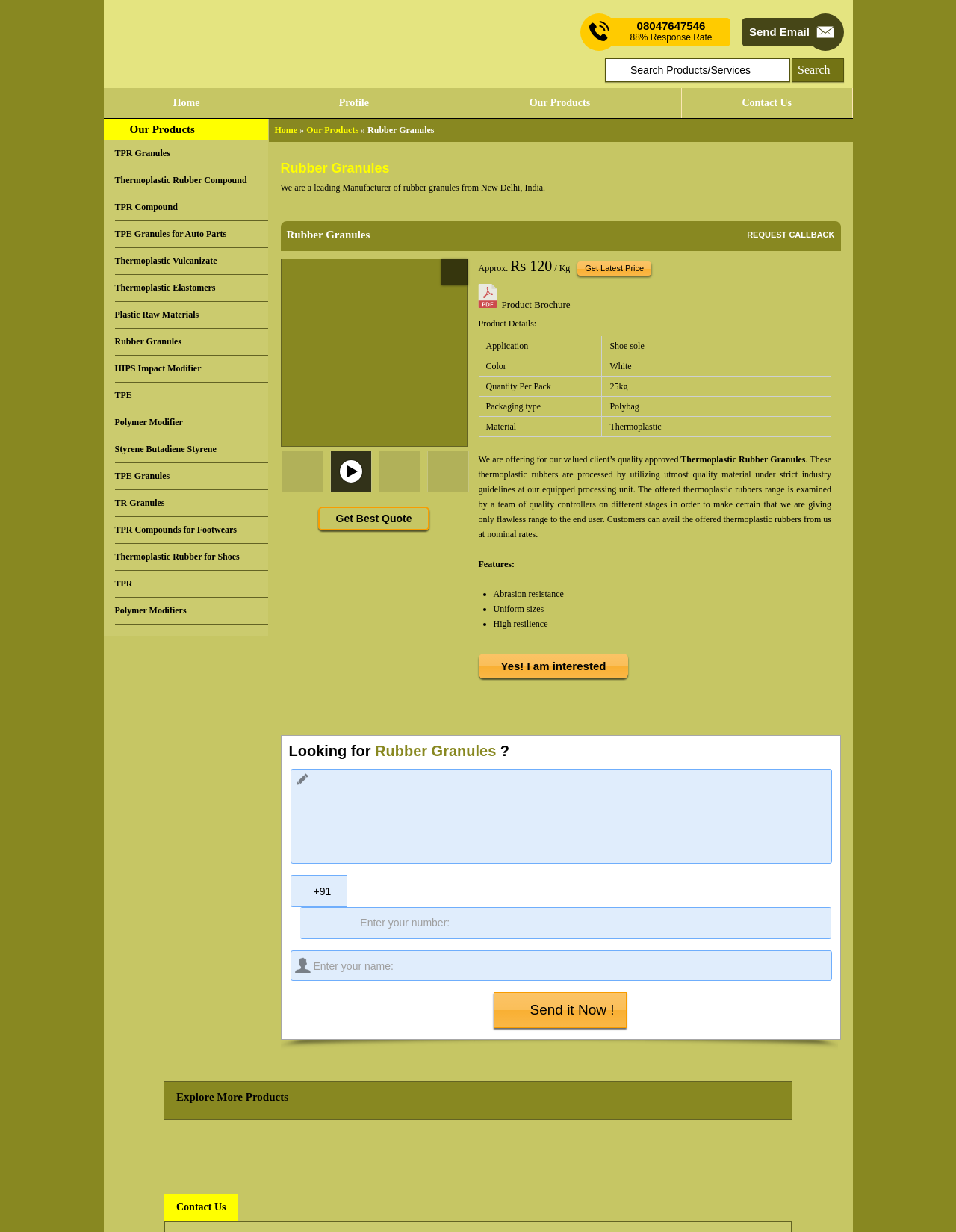Provide a short answer to the following question with just one word or phrase: What is the application of the Rubber Granules?

Shoe sole